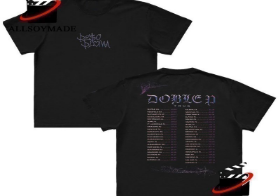What is the name of the heading on the back of the t-shirt?
Can you provide an in-depth and detailed response to the question?

According to the caption, the back of the t-shirt highlights an impressive list under the heading 'DOPPEL', which is presumably related to Yung Lean's music.